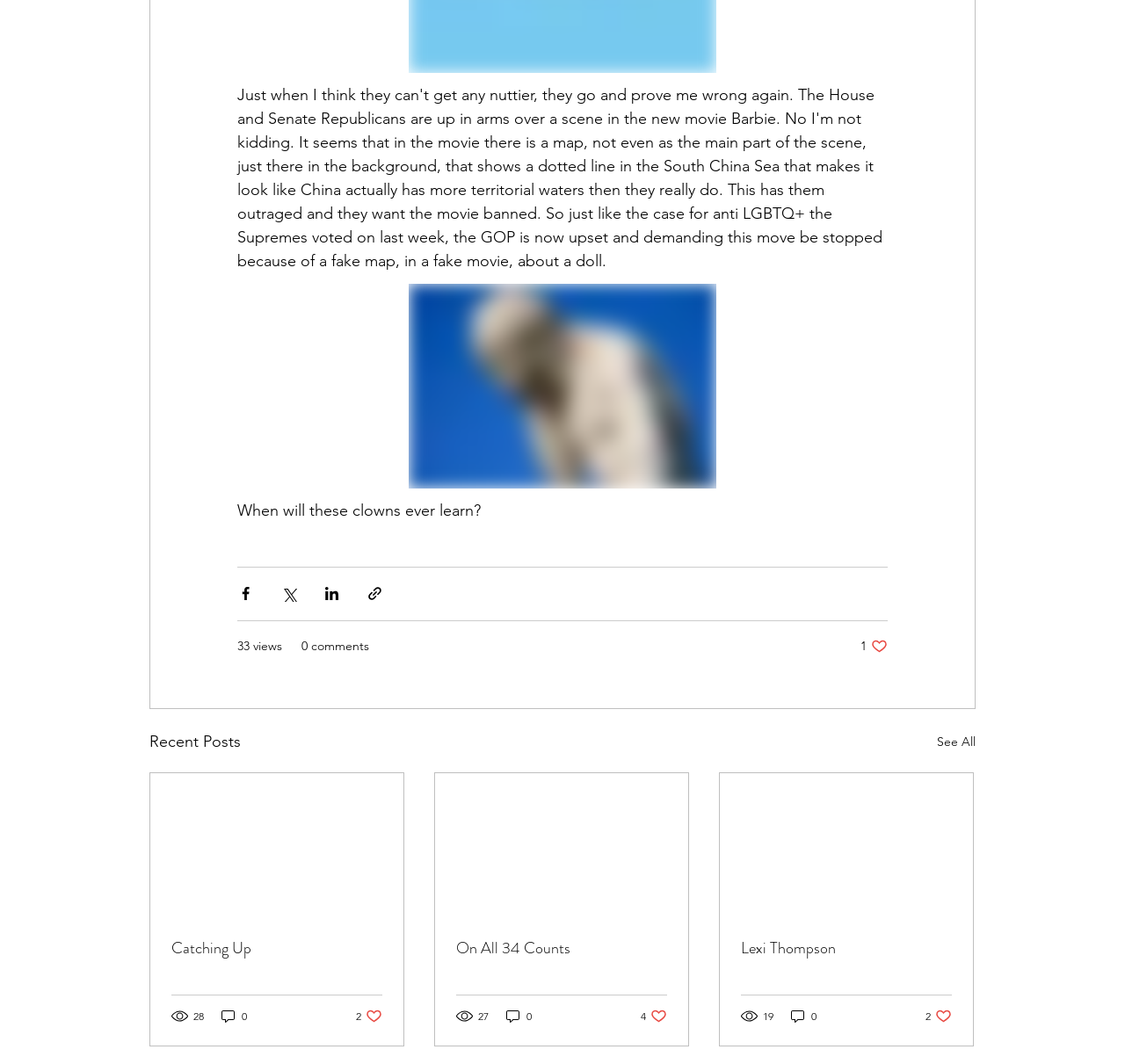What is the text of the first static text element?
Please provide a single word or phrase answer based on the image.

When will these clowns ever learn?